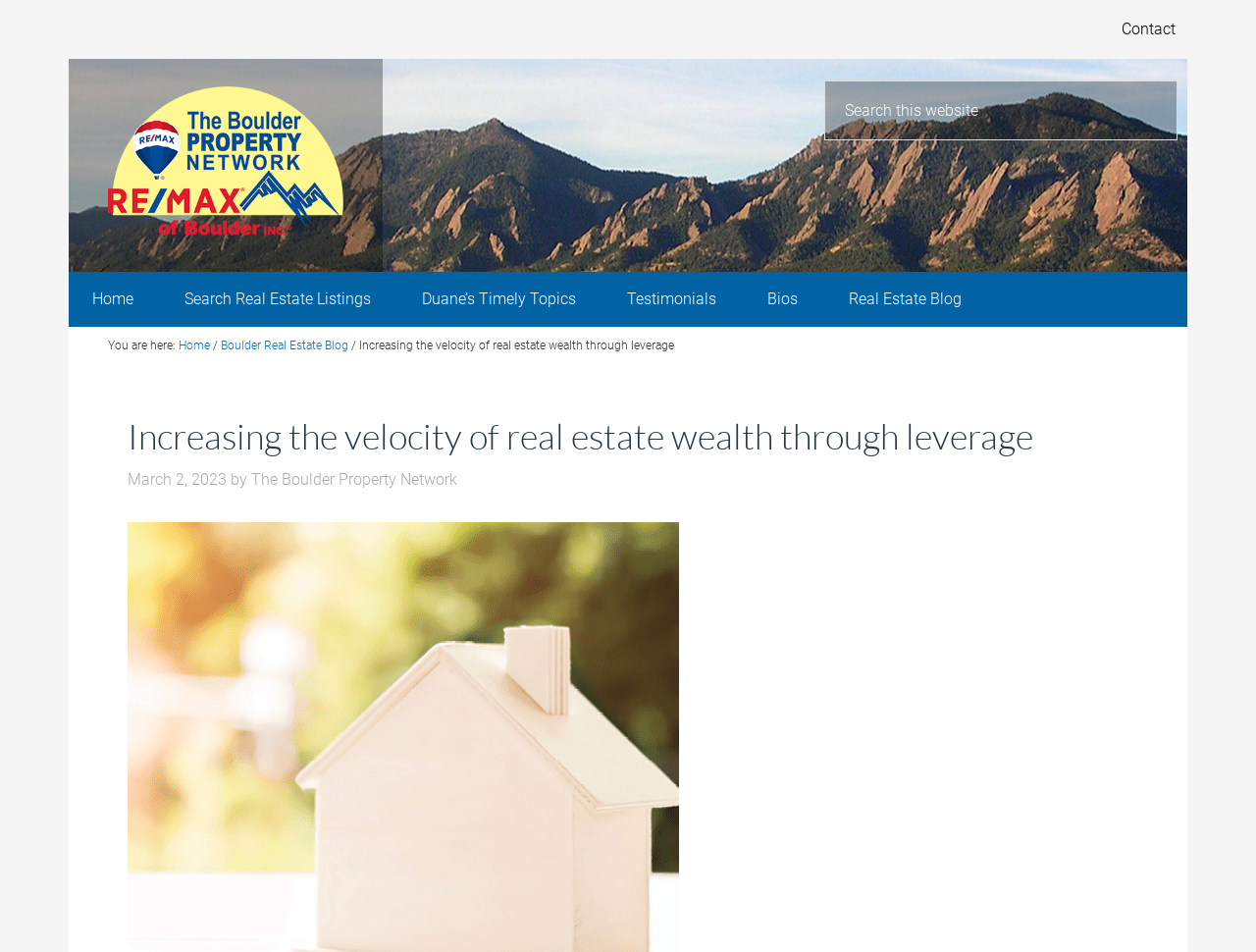Analyze and describe the webpage in a detailed narrative.

This webpage is about real estate investment and wealth creation through leverage. At the top, there is a navigation bar with a "Secondary" section that contains a "Contact" link. Below this, there is a logo for "Boulder Property Network" accompanied by a link to the same. 

On the right side of the page, there is a search bar with a "Search" button. The search bar is labeled "Search this website". 

The main navigation menu is located below the search bar, with links to "Home", "Search Real Estate Listings", "Duane’s Timely Topics", "Testimonials", "Bios", and "Real Estate Blog". 

Below the main navigation menu, there is a breadcrumb trail that shows the current page's location, with links to "Home" and "Boulder Real Estate Blog". The title of the current page, "Increasing the velocity of real estate wealth through leverage", is displayed prominently, along with the date "March 2, 2023" and the author "The Boulder Property Network".